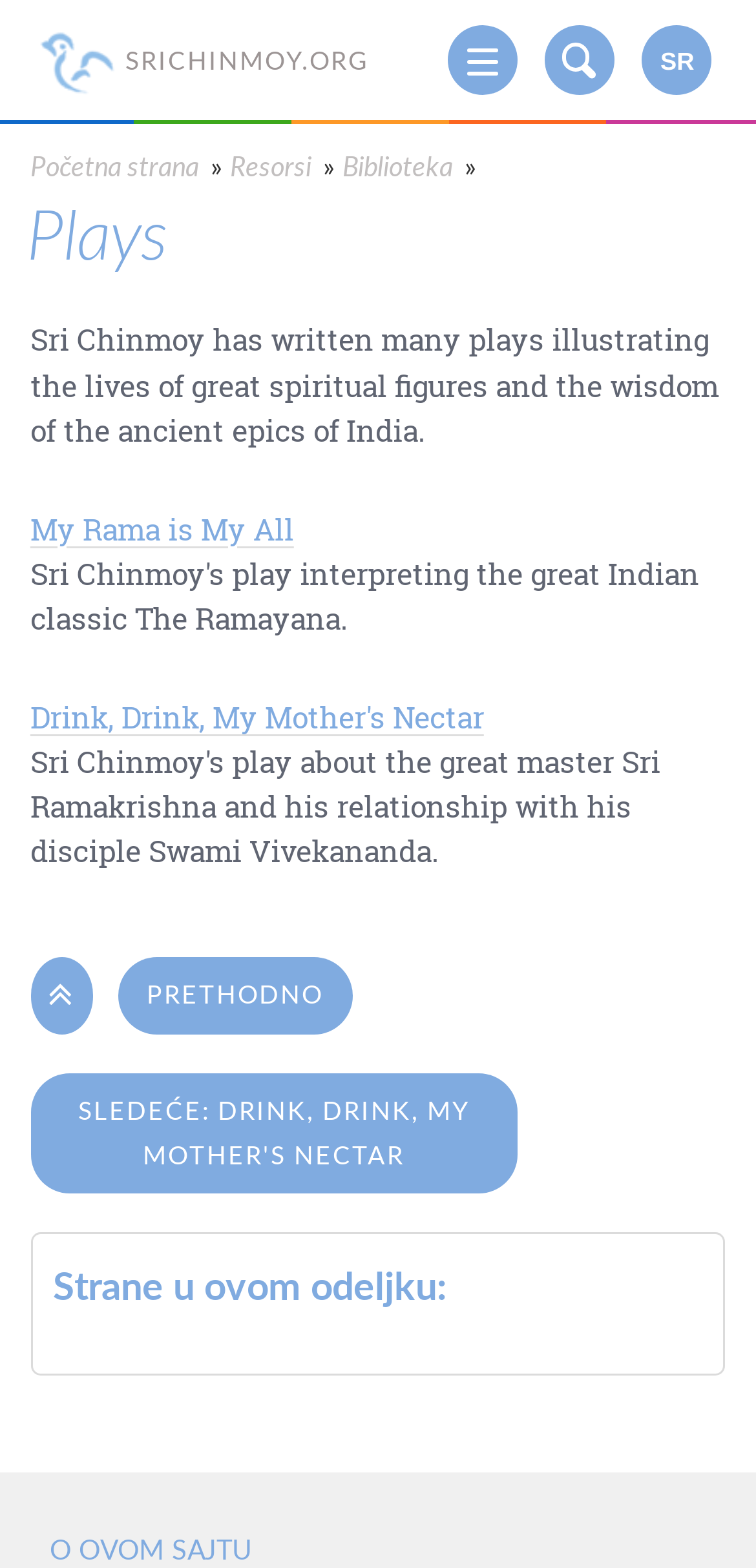Identify the bounding box of the UI component described as: "Početna strana".

[0.04, 0.088, 0.268, 0.126]